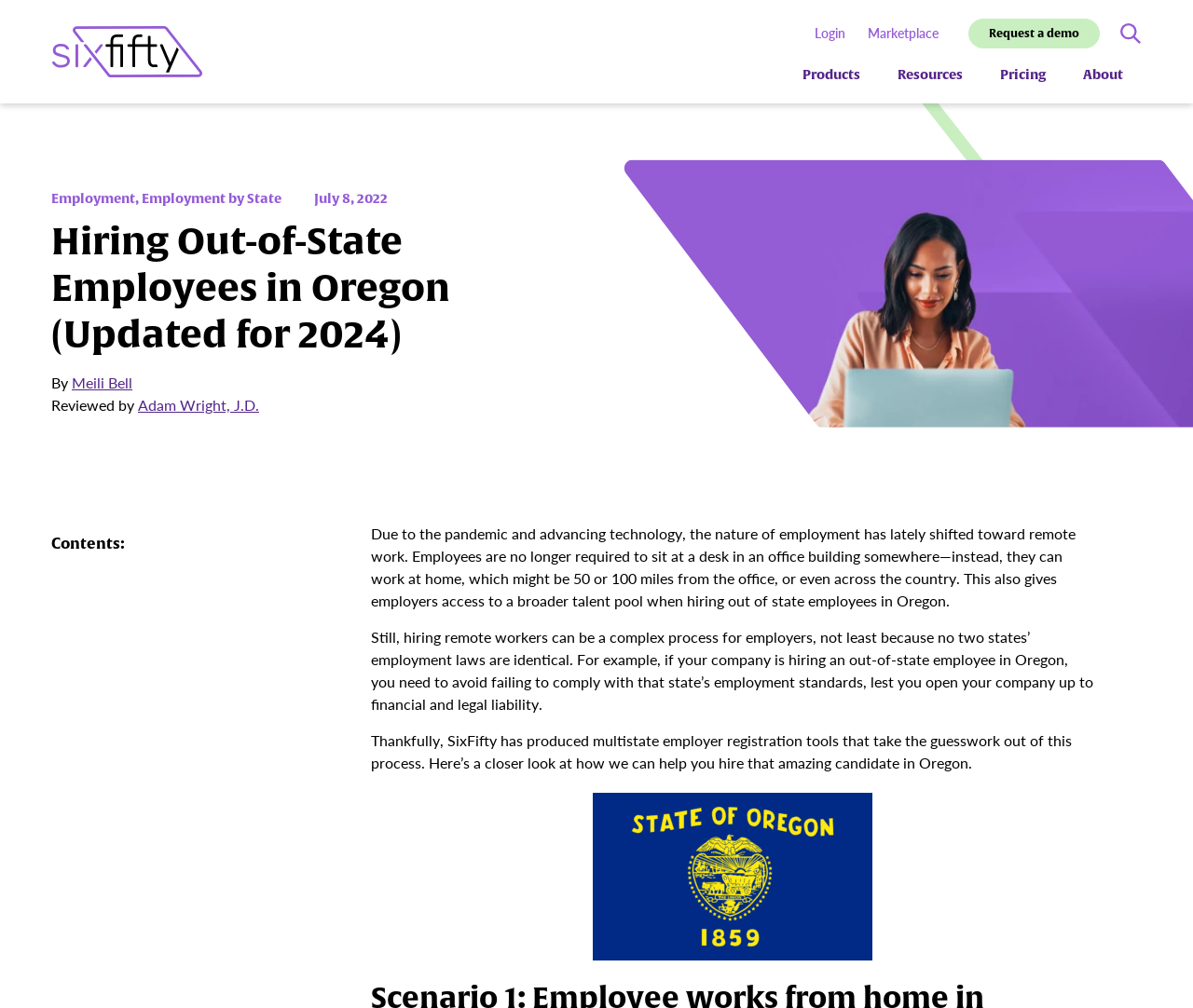Who reviewed the content of the webpage? Refer to the image and provide a one-word or short phrase answer.

Adam Wright, J.D.